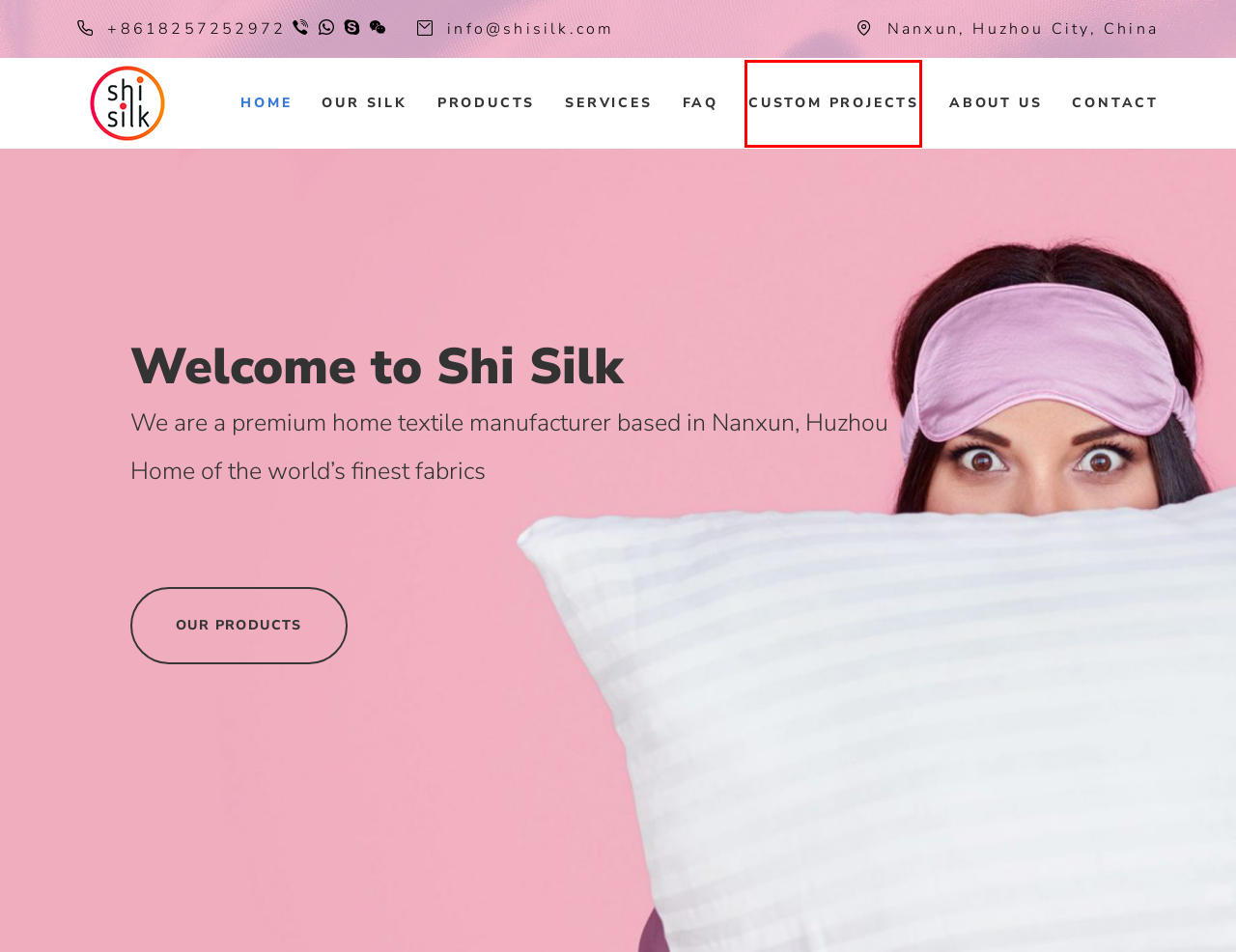You are provided a screenshot of a webpage featuring a red bounding box around a UI element. Choose the webpage description that most accurately represents the new webpage after clicking the element within the red bounding box. Here are the candidates:
A. Products - ShiSilk
B. FAQ - ShiSilk
C. Neck Pillow - ShiSilk
D. Our Silk - ShiSilk
E. Scarves - ShiSilk
F. Contact - ShiSilk
G. About Us - ShiSilk
H. Custom projects - ShiSilk

H